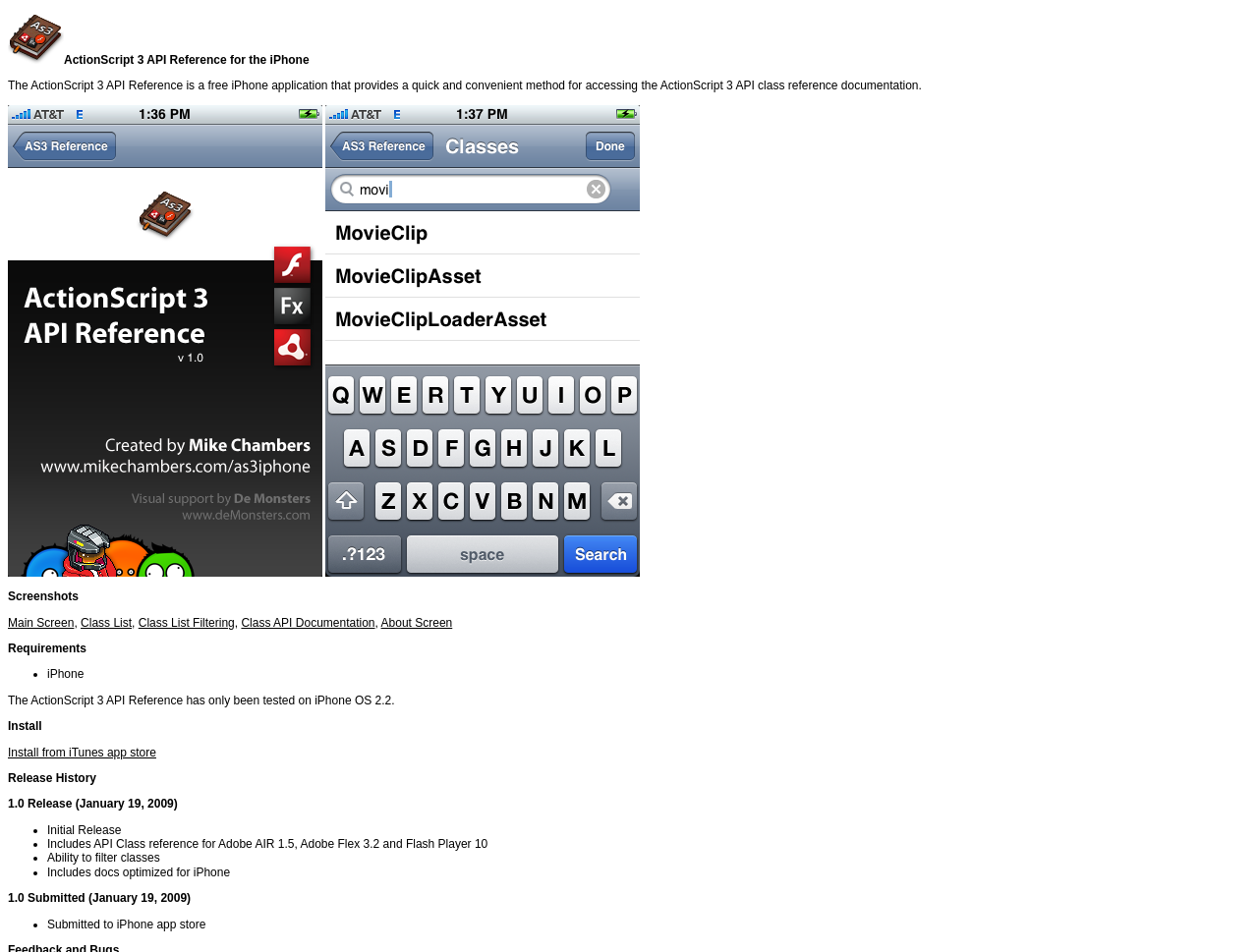Give a concise answer of one word or phrase to the question: 
What is the purpose of the application?

Accessing ActionScript 3 API class reference documentation